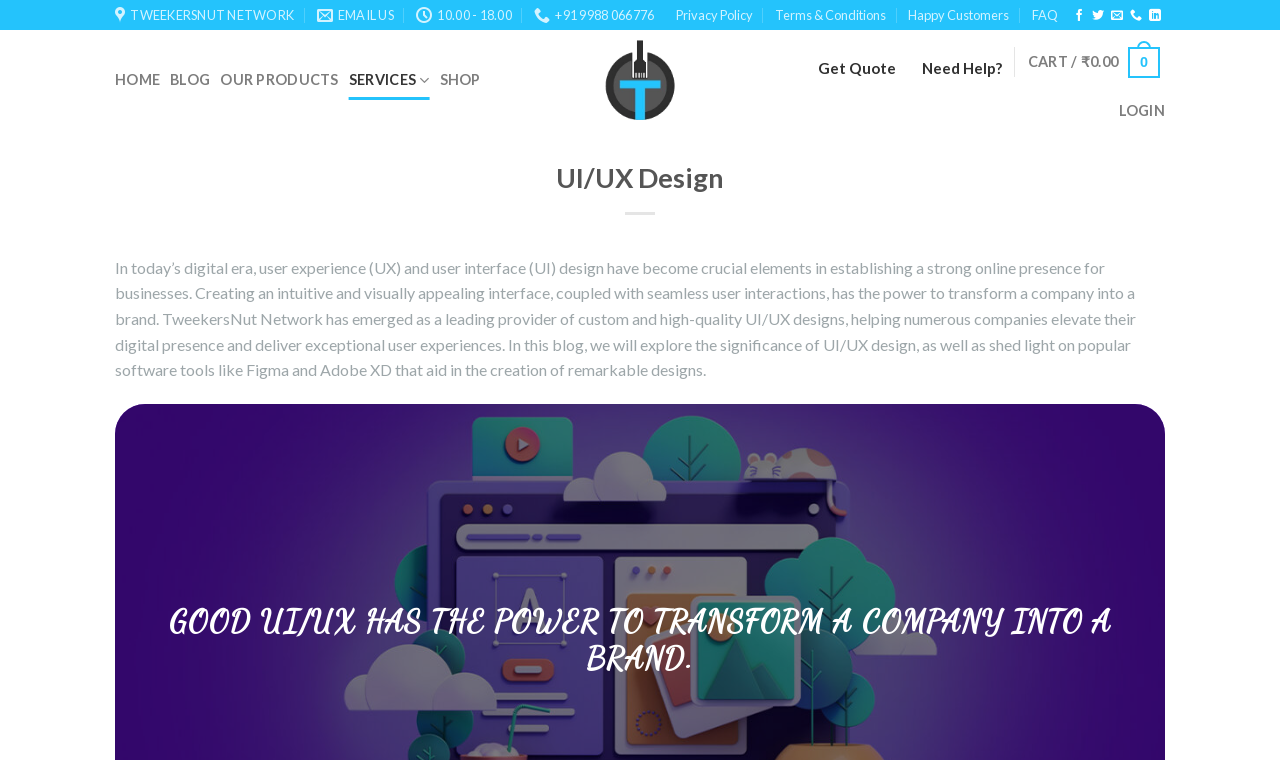Explain the webpage in detail.

The webpage is about UI/UX Design and is part of the TweekersNut Network. At the top, there is a navigation bar with several links, including "HOME", "BLOG", "OUR PRODUCTS", "SERVICES", and "SHOP". Below the navigation bar, there is a section with the company's contact information, including a phone number, email address, and social media links.

On the left side, there is a prominent logo of TweekersNut Network, accompanied by a tagline. Below the logo, there is a heading "Get Quote" with a link to get a quote. Next to it, there is another heading "Need Help?" with a link to seek help.

The main content of the page is an article about the importance of UI/UX design in today's digital era. The article explains how a well-designed interface can transform a company into a brand and mentions popular software tools like Figma and Adobe XD that aid in creating remarkable designs. The article is divided into paragraphs and has a highlighted quote "GOOD UI/UX HAS THE POWER TO TRANSFORM A COMPANY INTO A BRAND."

At the top-right corner, there is a cart icon with a price of ₹0.00, and a login link is placed next to it. The page also has a footer section with links to "Privacy Policy", "Terms & Conditions", "Happy Customers", and "FAQ".